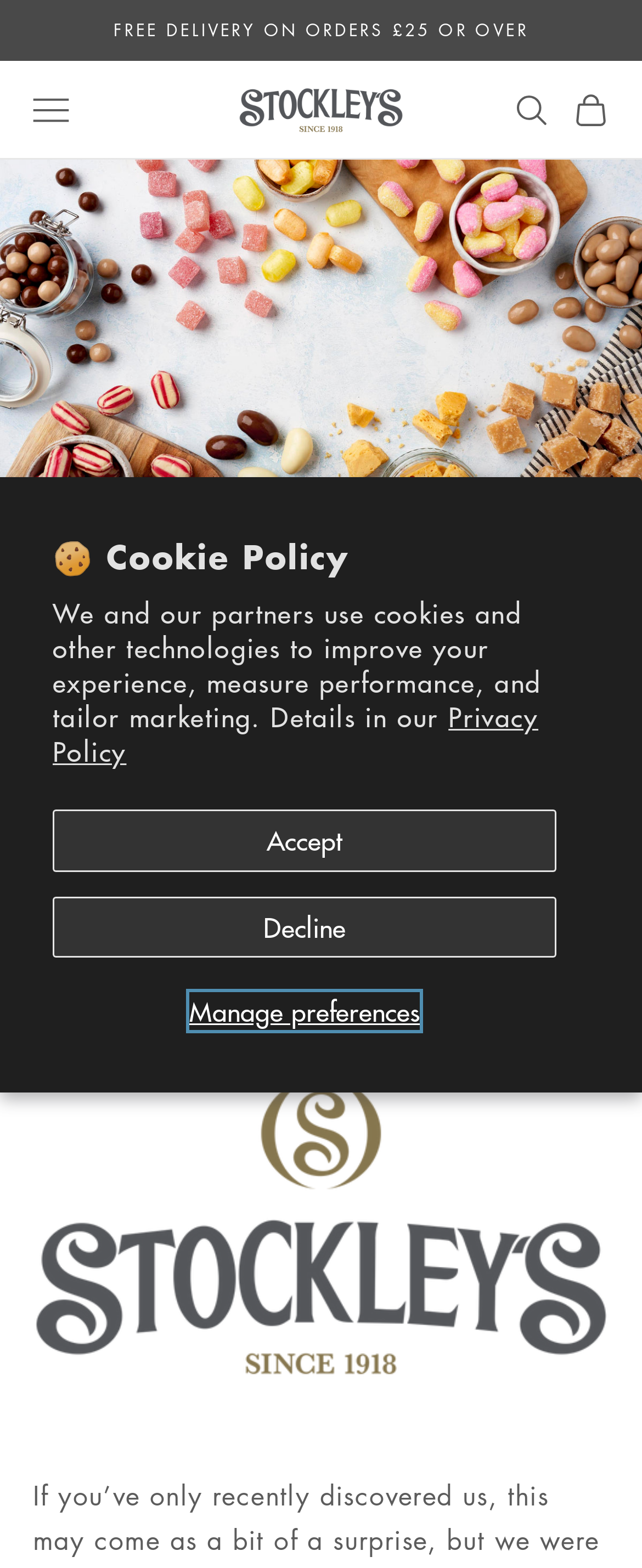Find the bounding box coordinates of the UI element according to this description: "Open cart Cart (0)".

[0.892, 0.058, 0.949, 0.081]